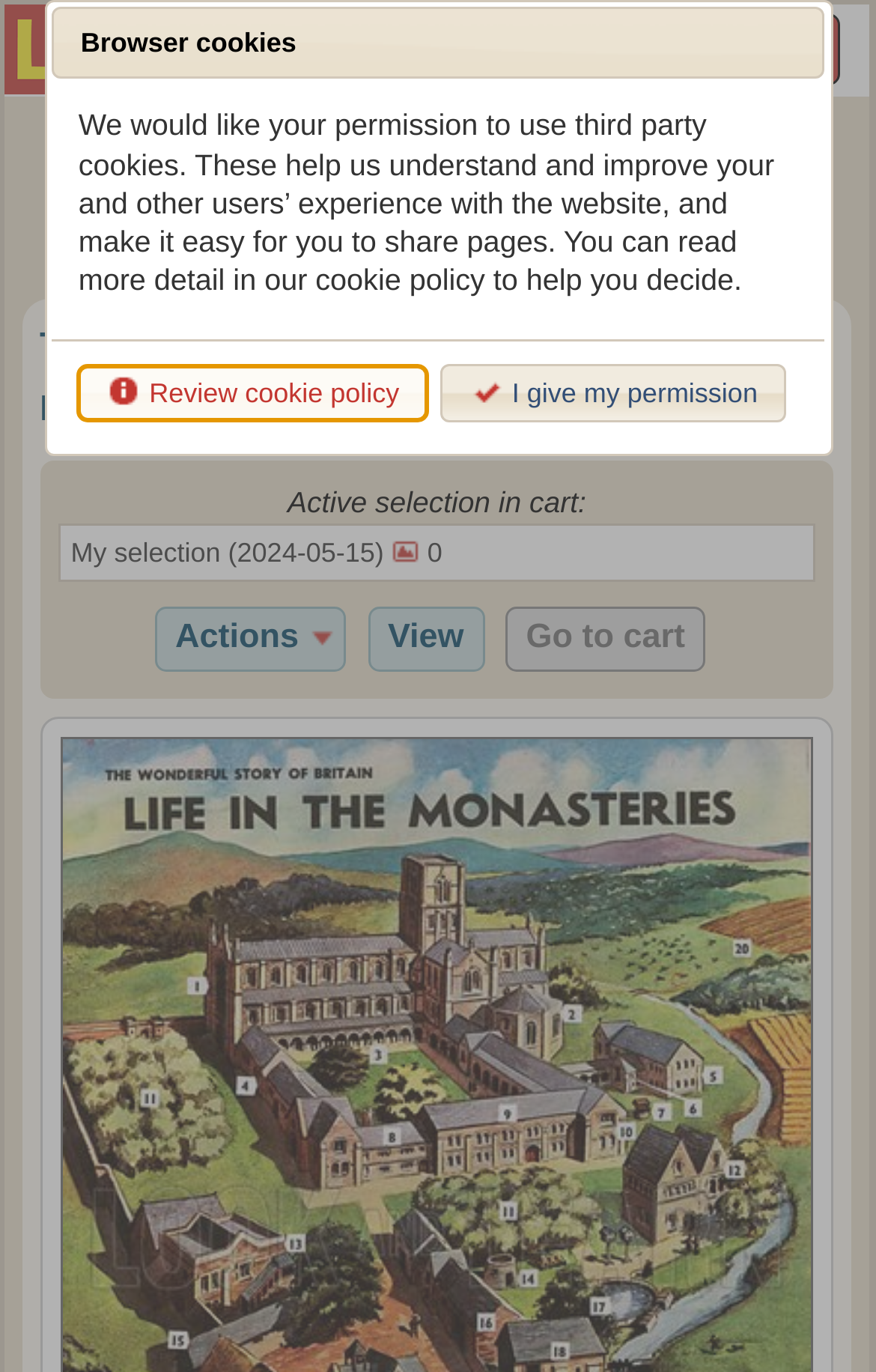Please identify the bounding box coordinates of the clickable element to fulfill the following instruction: "View the next page". The coordinates should be four float numbers between 0 and 1, i.e., [left, top, right, bottom].

[0.594, 0.098, 0.711, 0.126]